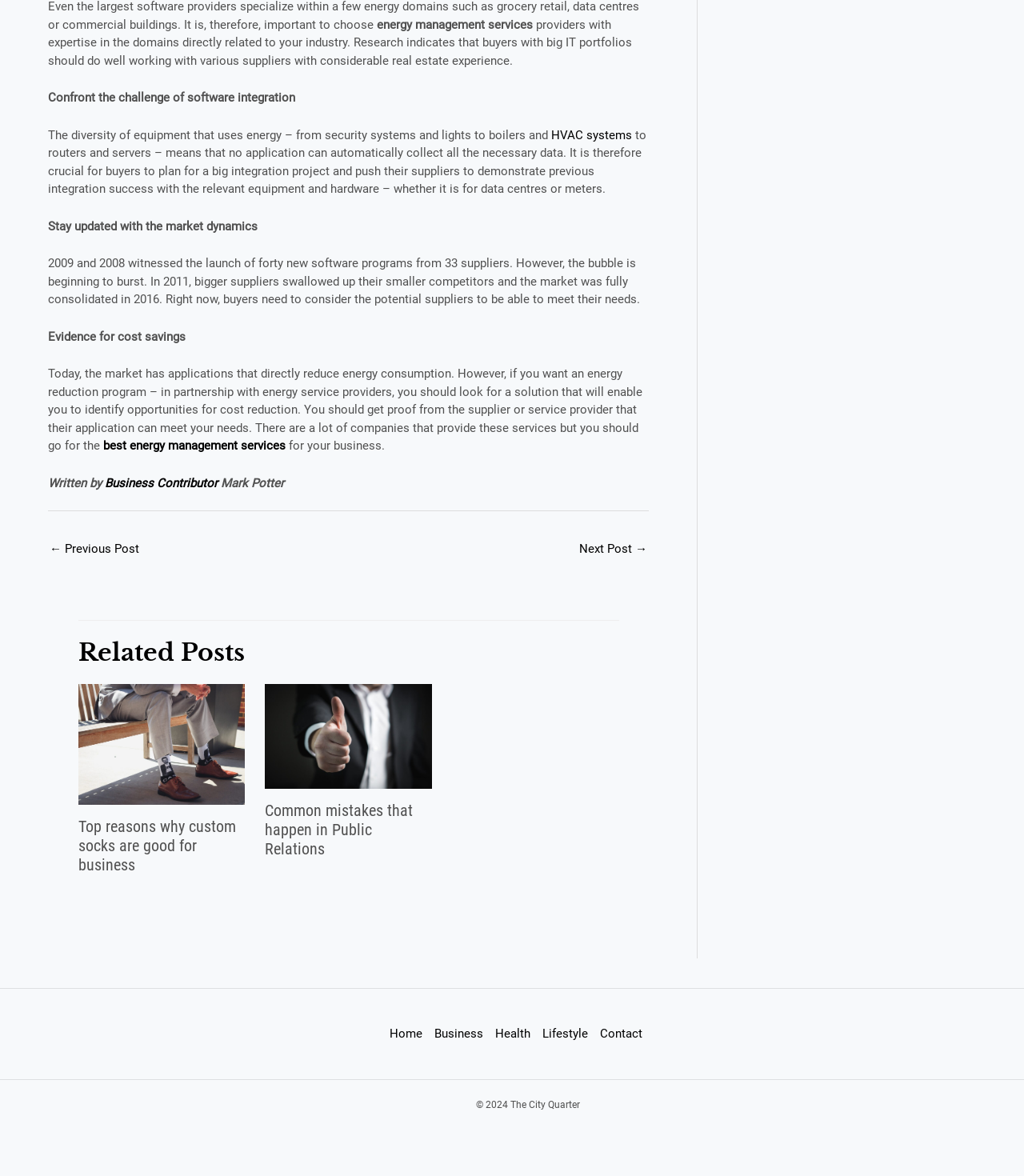Please identify the bounding box coordinates of the clickable region that I should interact with to perform the following instruction: "Read more about 'Common mistakes that happen in Public Relations'". The coordinates should be expressed as four float numbers between 0 and 1, i.e., [left, top, right, bottom].

[0.259, 0.619, 0.422, 0.632]